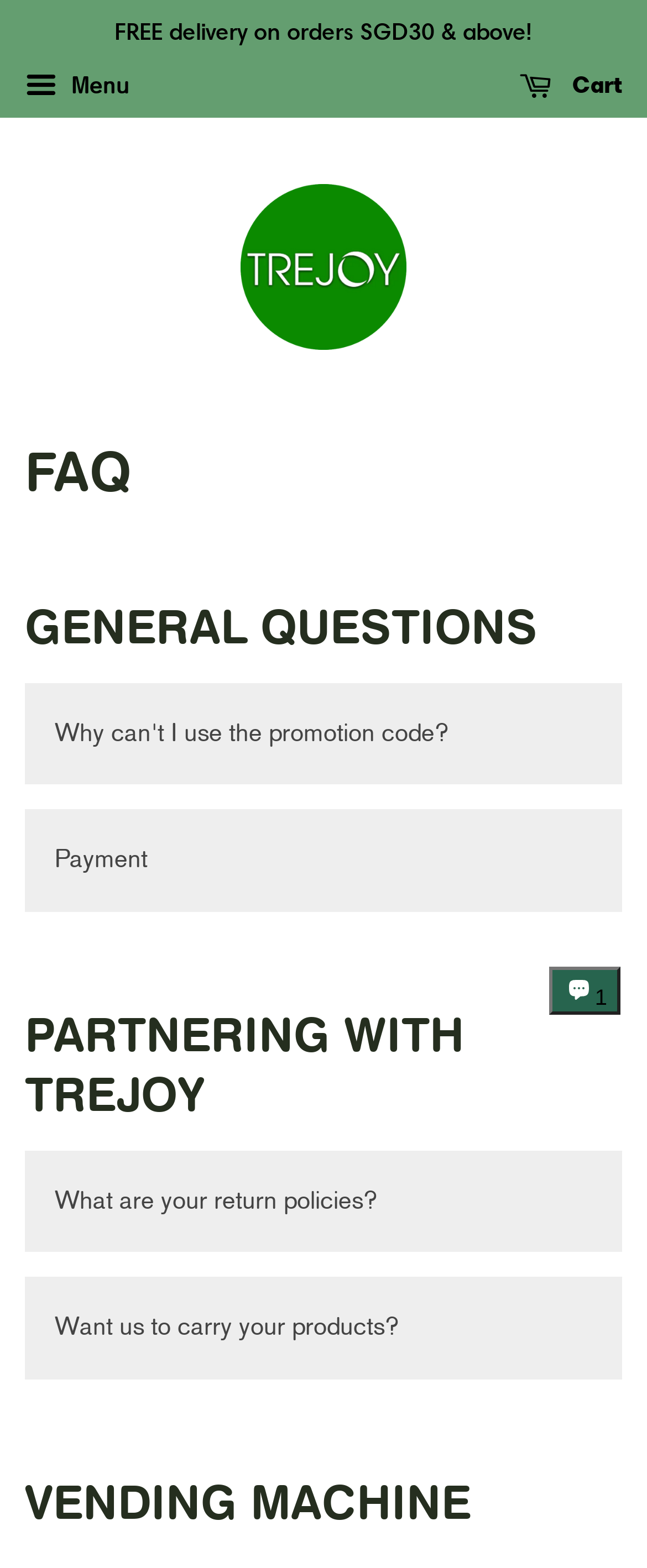Select the bounding box coordinates of the element I need to click to carry out the following instruction: "Click the logo".

None